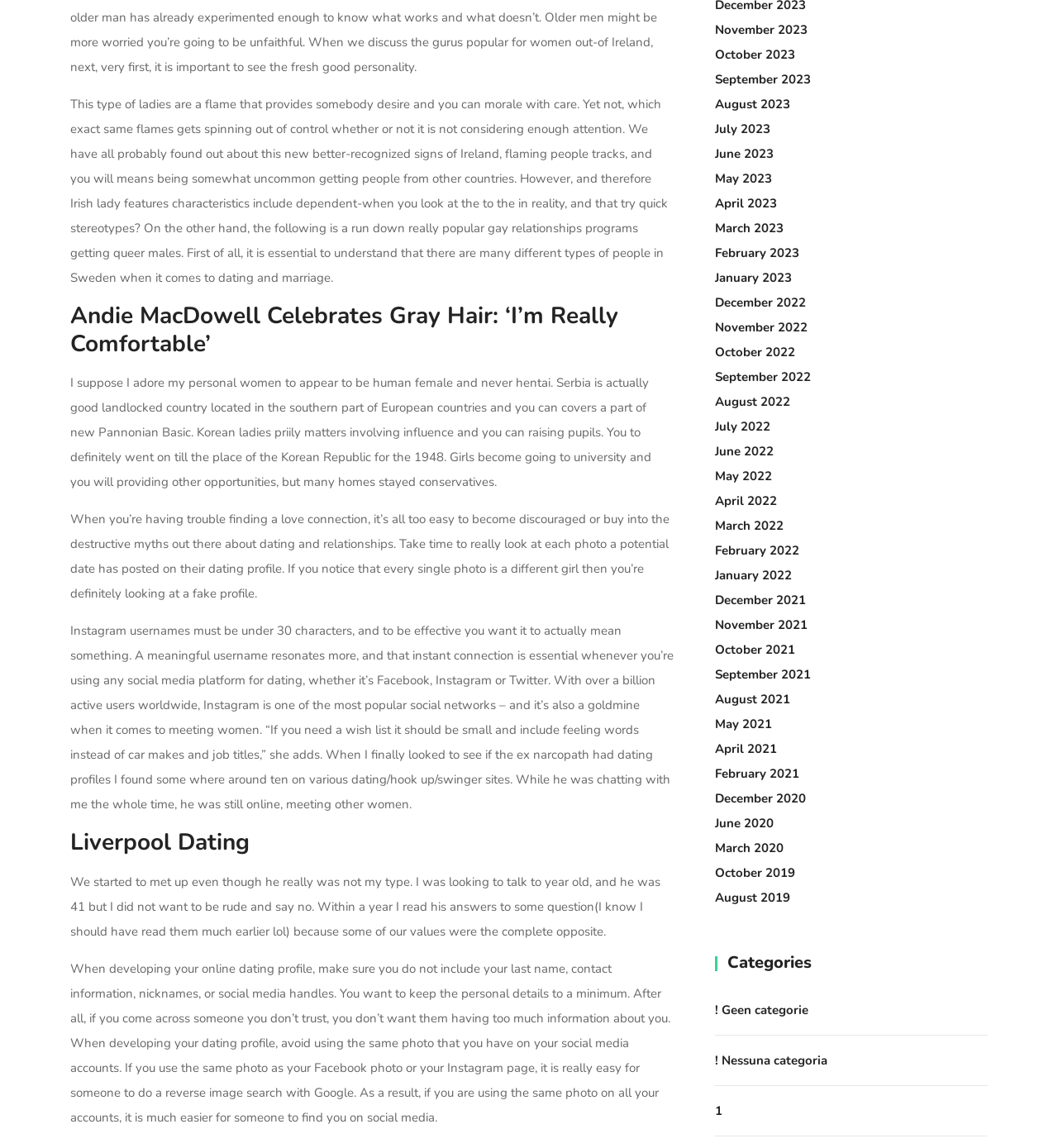Locate the bounding box coordinates of the element's region that should be clicked to carry out the following instruction: "Click on the '! Geen categorie' link". The coordinates need to be four float numbers between 0 and 1, i.e., [left, top, right, bottom].

[0.676, 0.873, 0.764, 0.887]